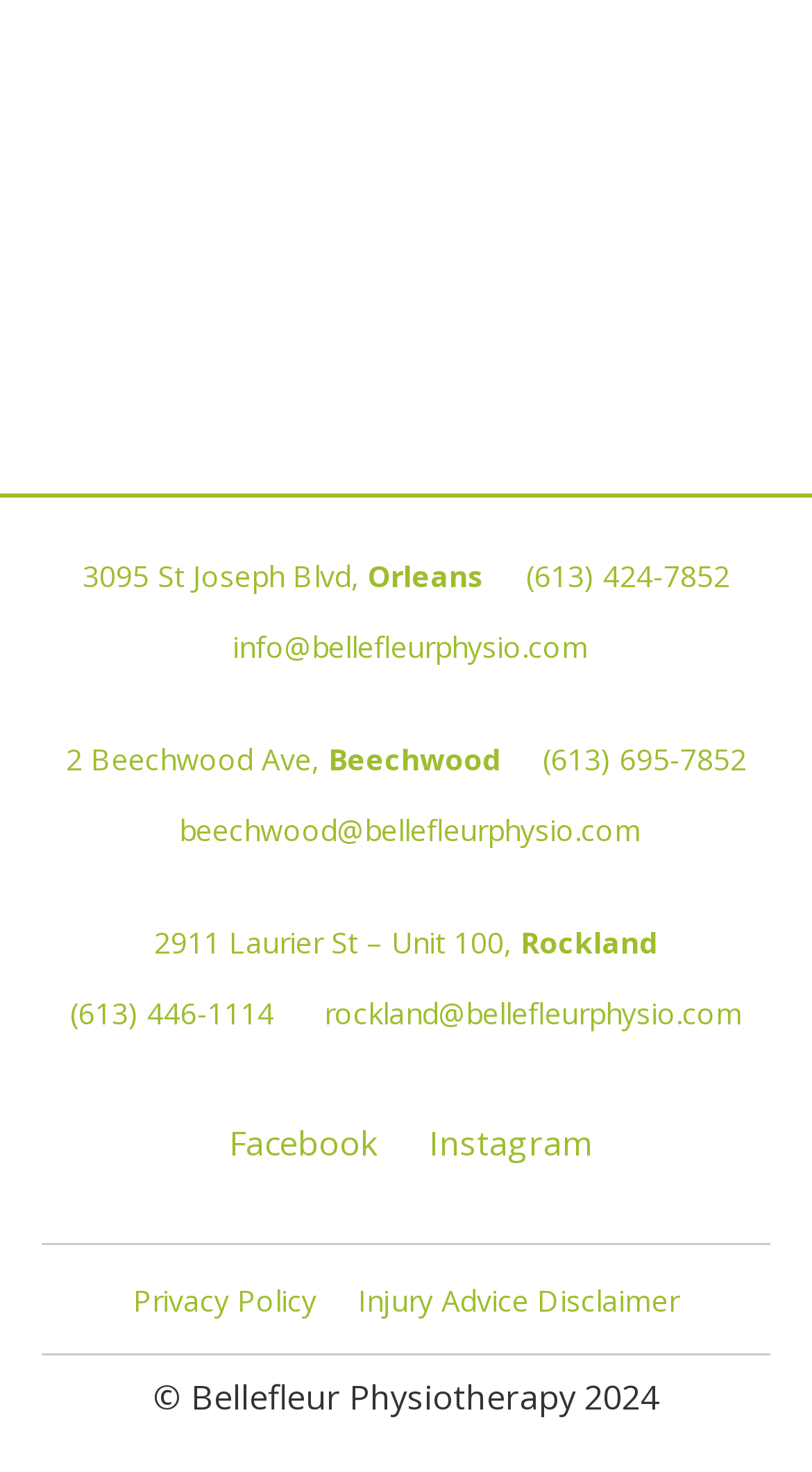Identify the bounding box coordinates of the region that should be clicked to execute the following instruction: "view Facebook page".

[0.272, 0.761, 0.467, 0.792]